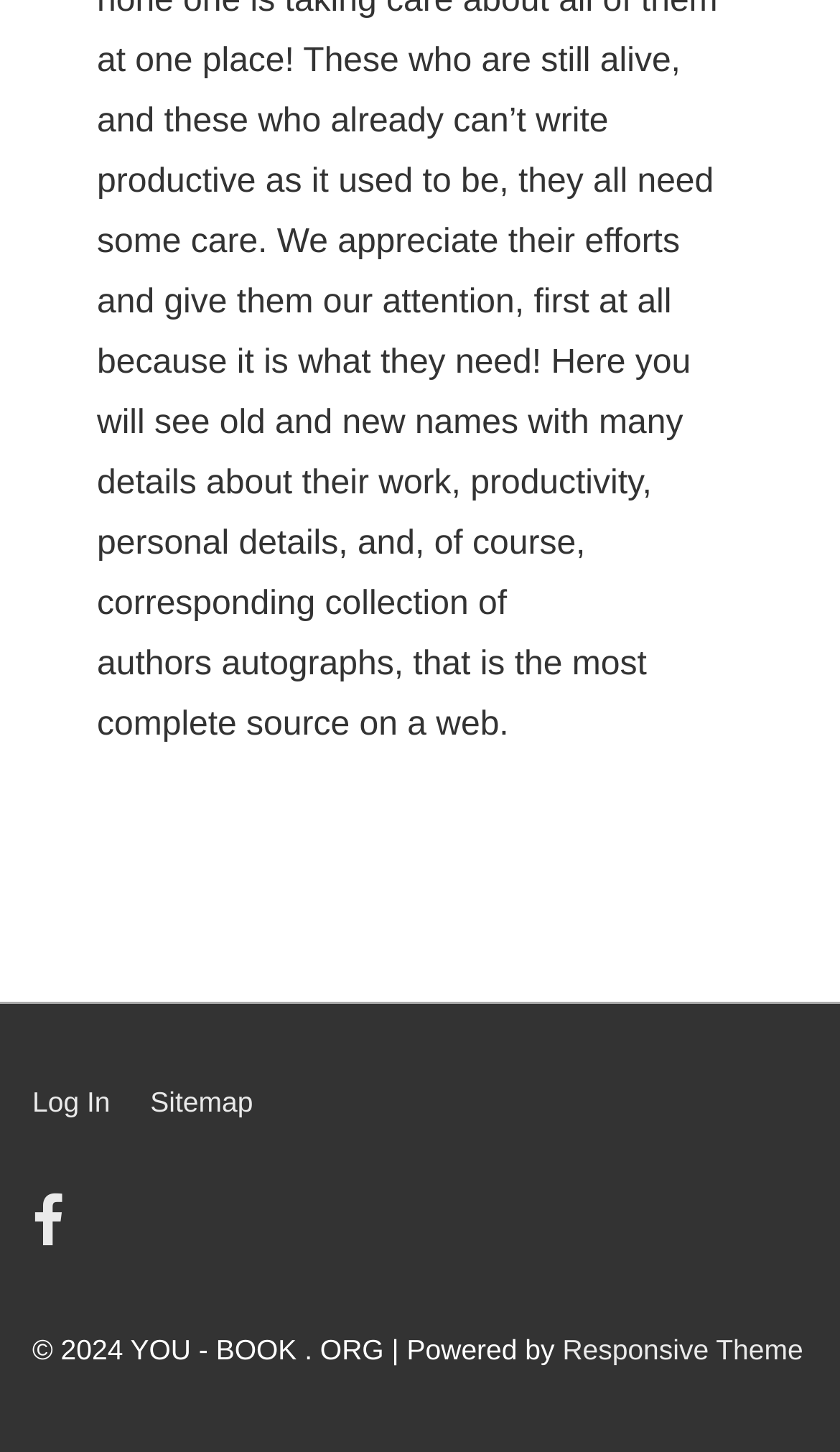Determine the bounding box coordinates (top-left x, top-left y, bottom-right x, bottom-right y) of the UI element described in the following text: Sitemap

[0.179, 0.748, 0.301, 0.77]